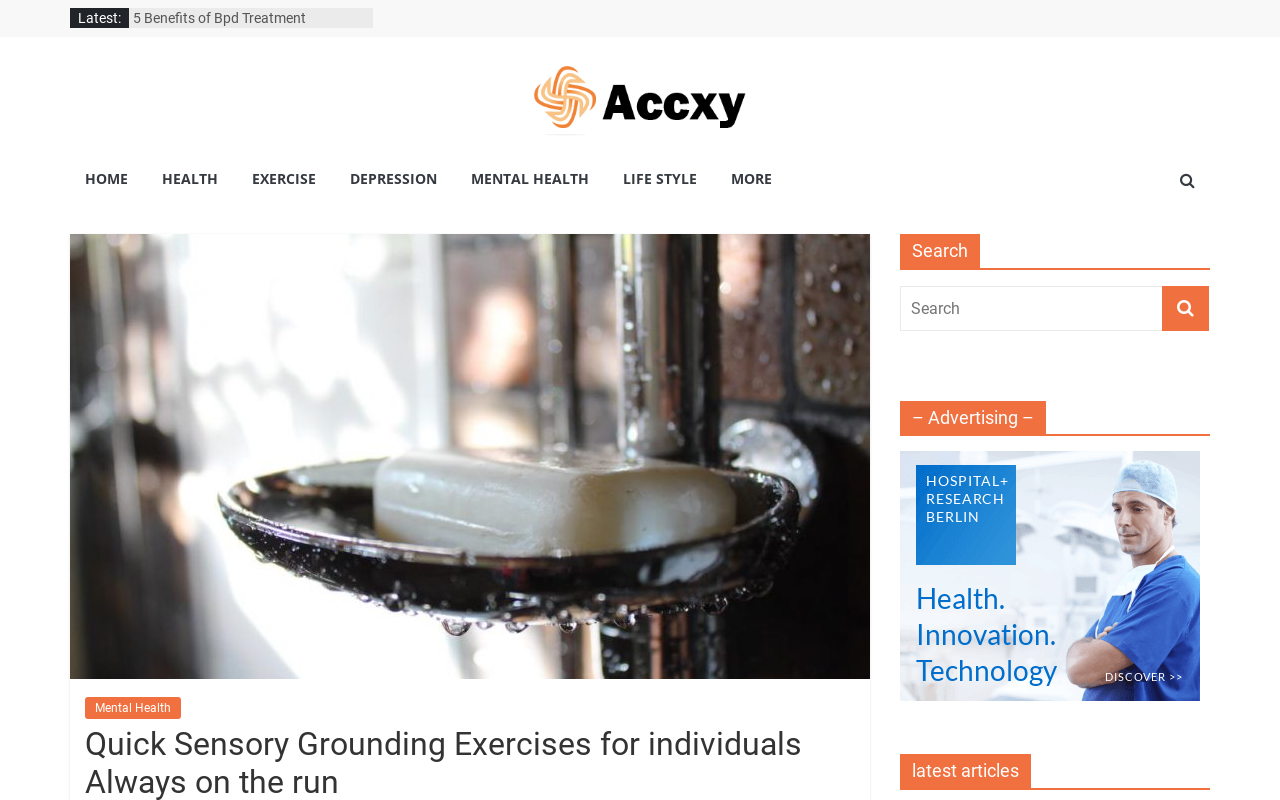Provide a short answer to the following question with just one word or phrase: What is the topic of the article 'Signs You're Healing From Anxiety & Depression'?

Mental Health